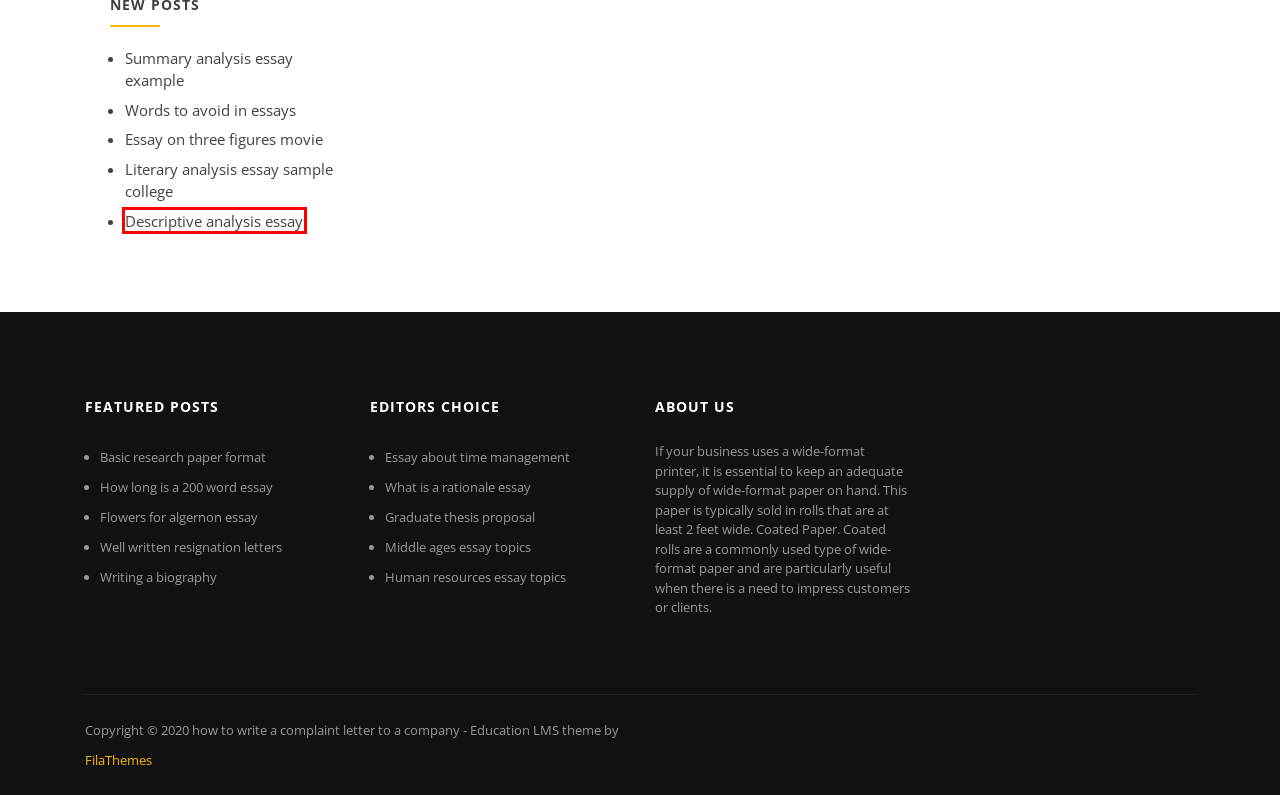You are provided with a screenshot of a webpage where a red rectangle bounding box surrounds an element. Choose the description that best matches the new webpage after clicking the element in the red bounding box. Here are the choices:
A. Well written resignation letters iilce
B. Words to avoid in essays jdhft
C. Descriptive analysis essay pspzb
D. Essay on three figures movie rqkej
E. Flowers for algernon essay fkqch
F. Essay about time management nmpvu
G. Basic research paper format lzzxh
H. Writing a biography vqmfd

C